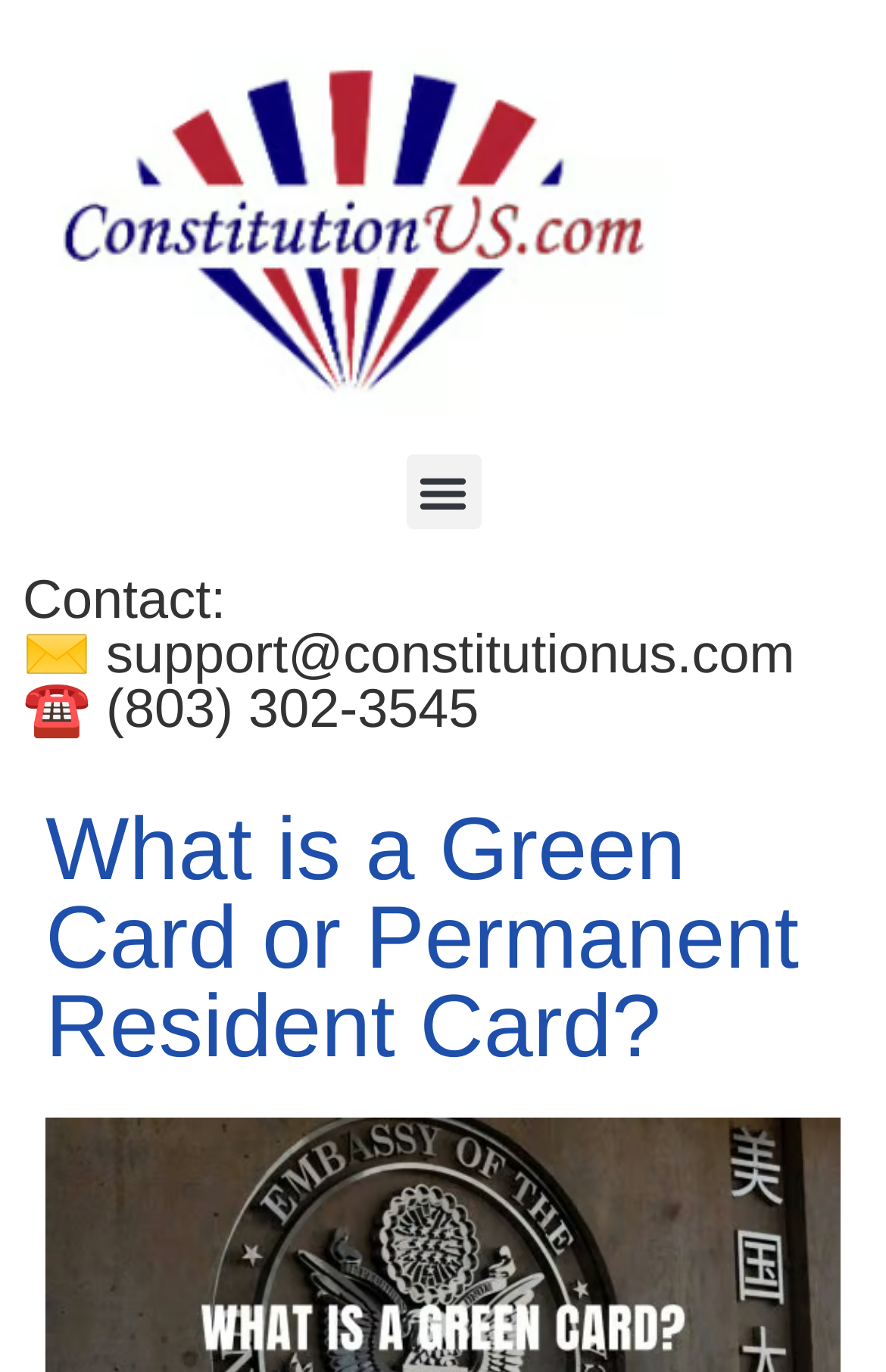What is the phone number for support?
Look at the screenshot and respond with one word or a short phrase.

(803) 302-3545